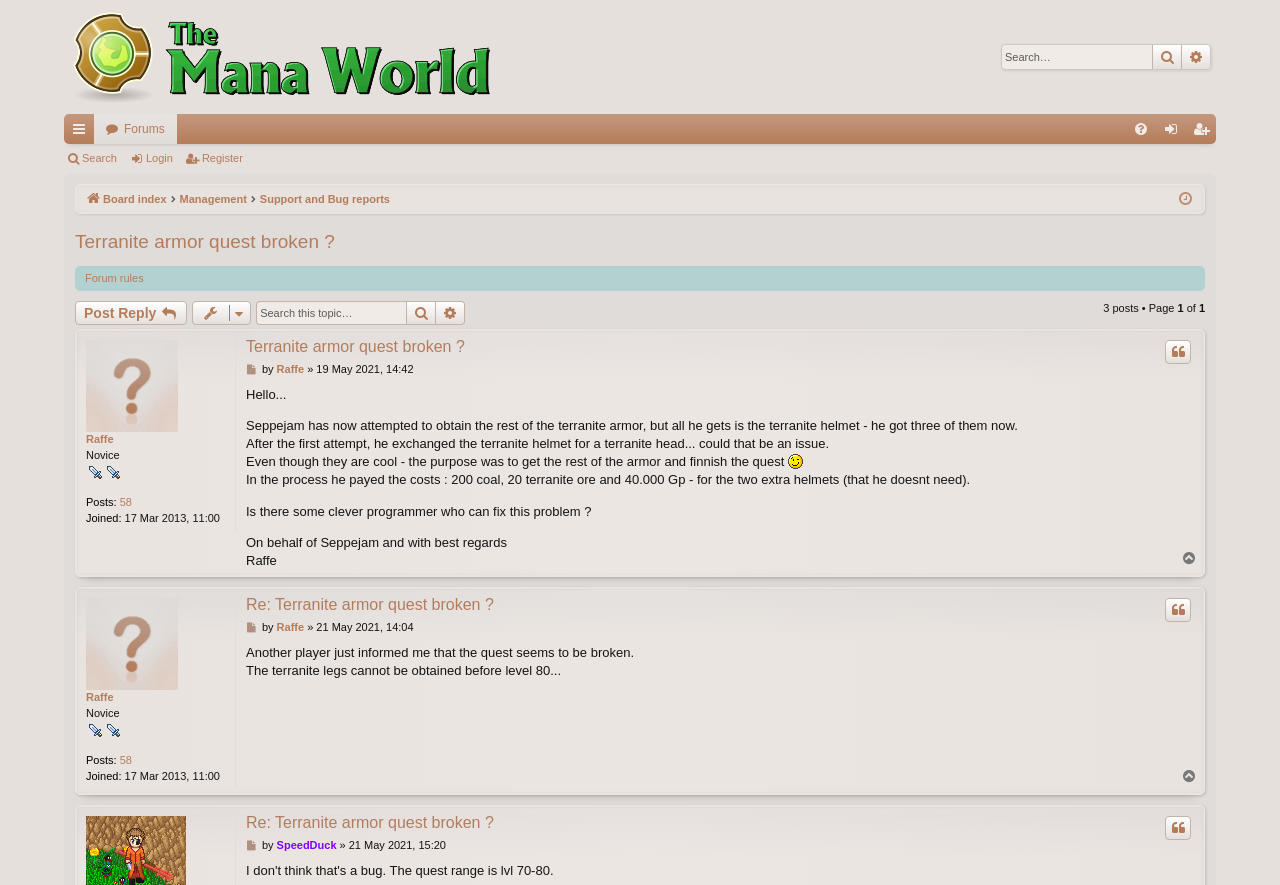Please locate the bounding box coordinates for the element that should be clicked to achieve the following instruction: "Post Reply". Ensure the coordinates are given as four float numbers between 0 and 1, i.e., [left, top, right, bottom].

[0.059, 0.34, 0.146, 0.367]